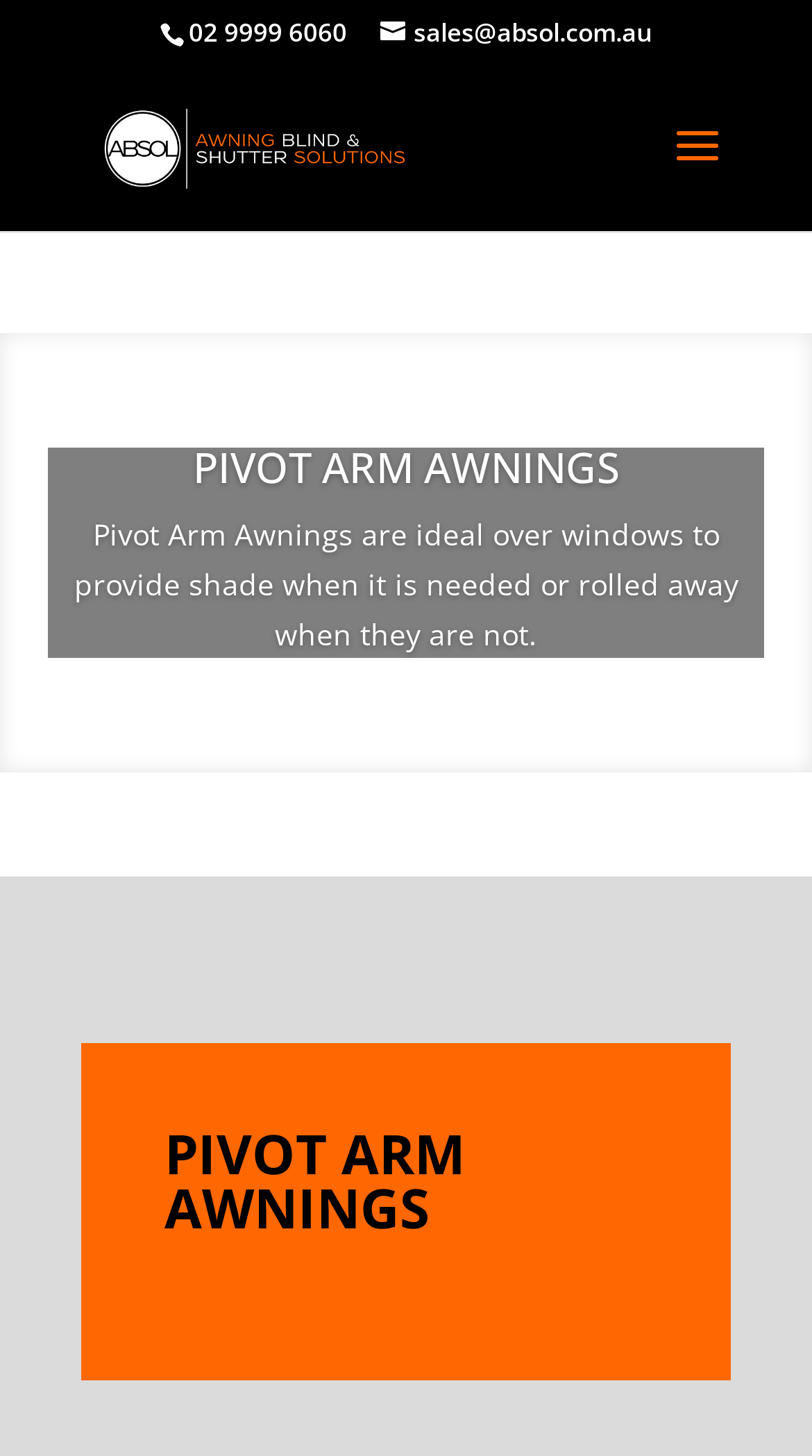Illustrate the webpage with a detailed description.

The webpage is about Pivot Arm Awnings and is provided by Absol, a company that offers awning, blind, and shutter solutions. At the top of the page, there is a phone number, "02 9999 6060", and an email address, "sales@absol.com.au", which are displayed side by side. Below them, there is a logo of Absol, which is an image with the company name "Absol - Awning Blind & Shutter Solutions" written next to it.

The main content of the page is divided into two sections. The first section has a heading "PIVOT ARM AWNINGS" in a large font, followed by a paragraph of text that describes the benefits of pivot arm awnings, stating that they are ideal for providing shade over windows when needed and can be rolled away when not needed.

The second section, located at the bottom of the page, has another heading "PIVOT ARM AWNINGS" with a smaller font size compared to the first one. There are no other elements or text in this section. Overall, the page has a simple layout with a focus on providing information about pivot arm awnings and the company's services.